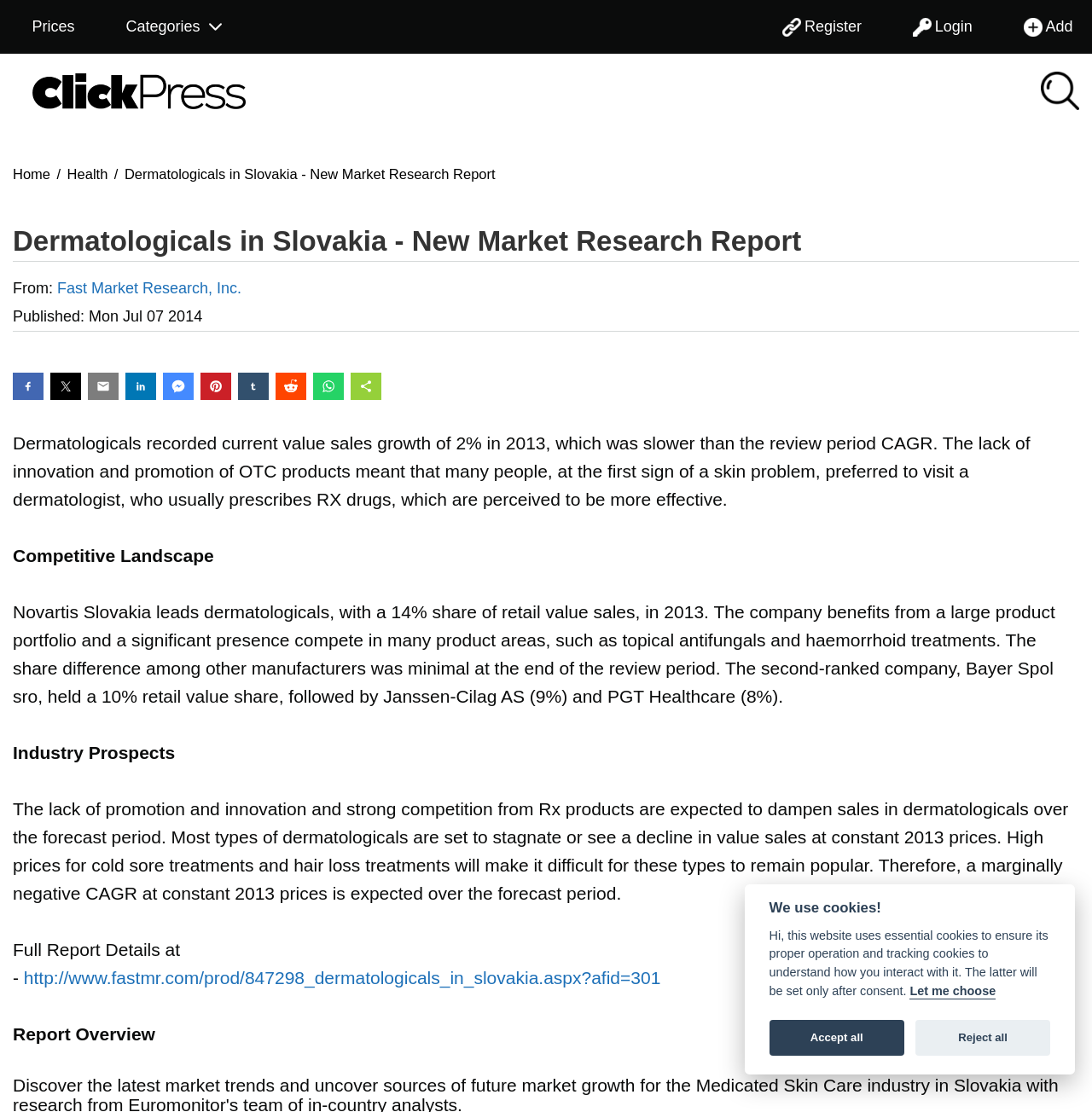Pinpoint the bounding box coordinates of the clickable element needed to complete the instruction: "Click the 'Add' link". The coordinates should be provided as four float numbers between 0 and 1: [left, top, right, bottom].

[0.926, 0.0, 0.994, 0.048]